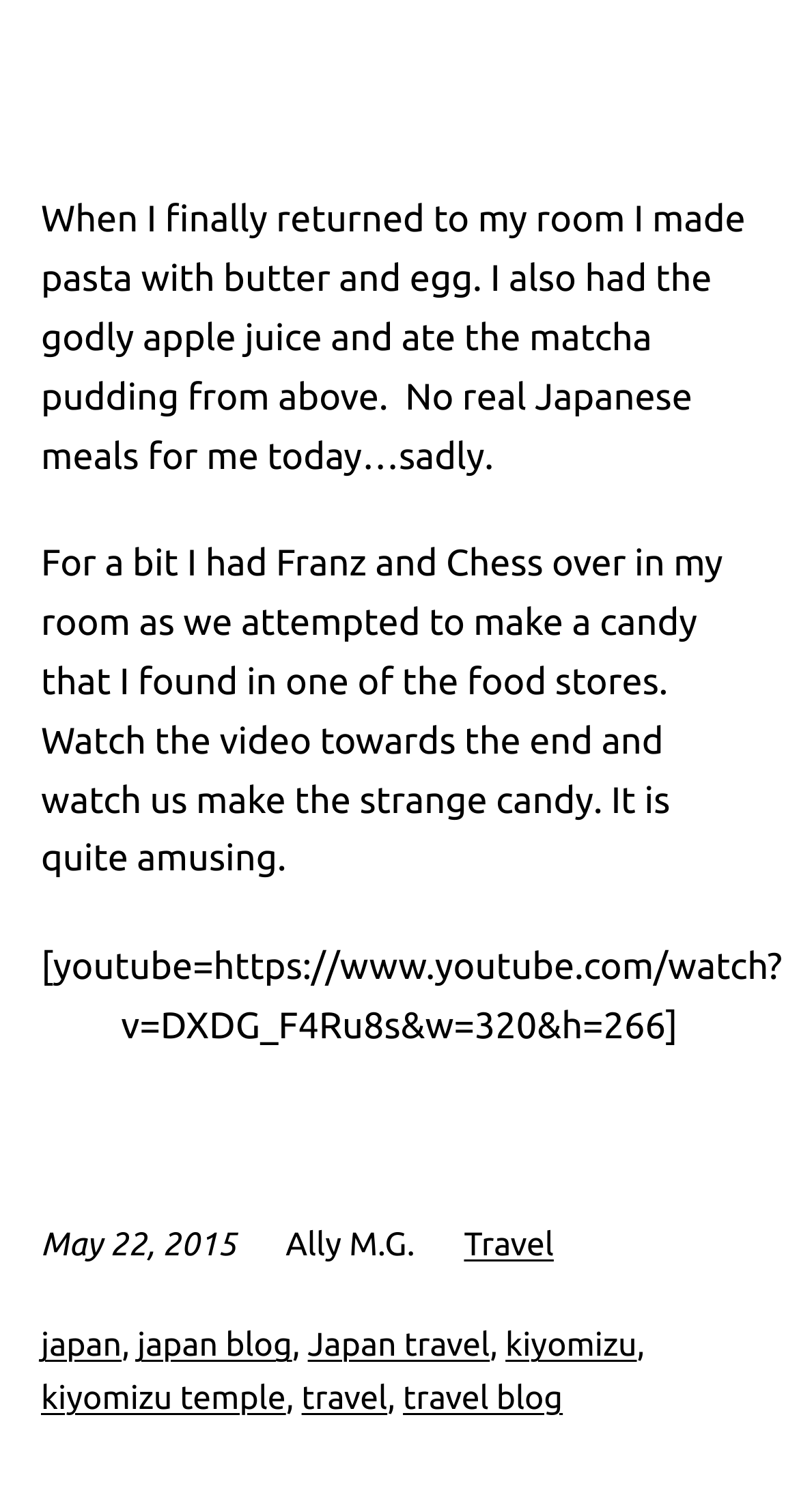Please identify the bounding box coordinates of the element on the webpage that should be clicked to follow this instruction: "Visit the travel blog". The bounding box coordinates should be given as four float numbers between 0 and 1, formatted as [left, top, right, bottom].

[0.504, 0.913, 0.704, 0.937]